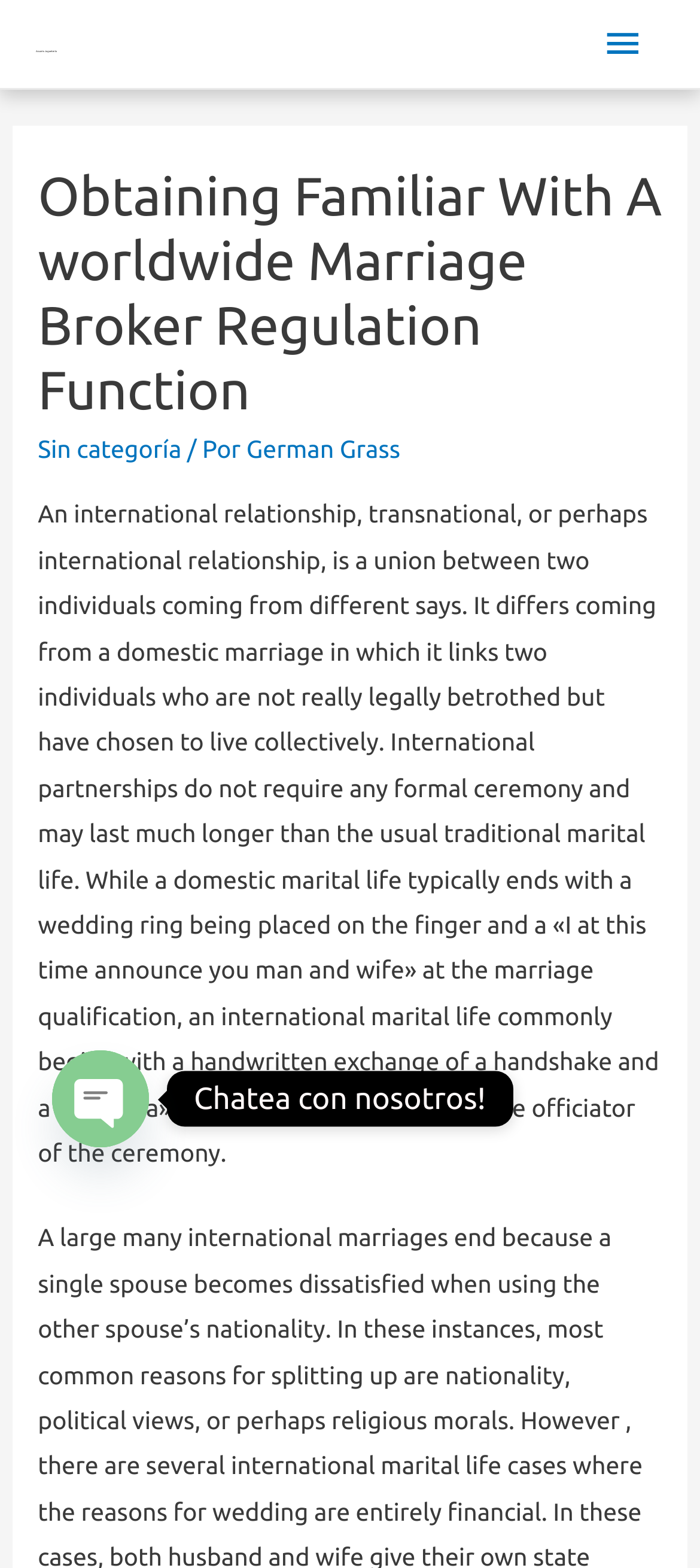Is a formal ceremony required for an international marriage?
Please respond to the question with as much detail as possible.

The webpage states that international marriages do not require any formal ceremony, which distinguishes them from traditional domestic marriages that typically involve a formal ceremony.